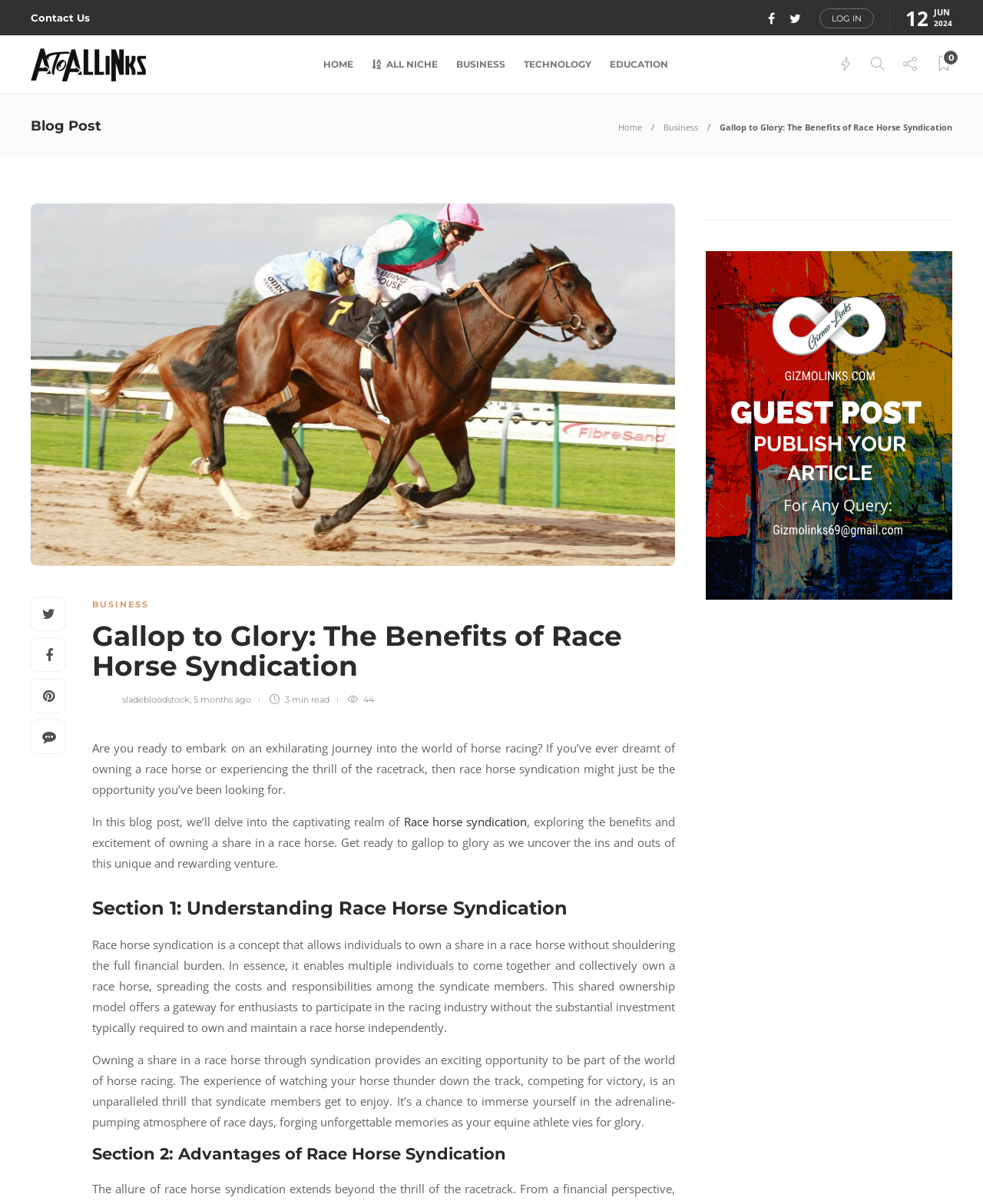Give a succinct answer to this question in a single word or phrase: 
What is the date displayed on the top right corner?

12 JUN 2024